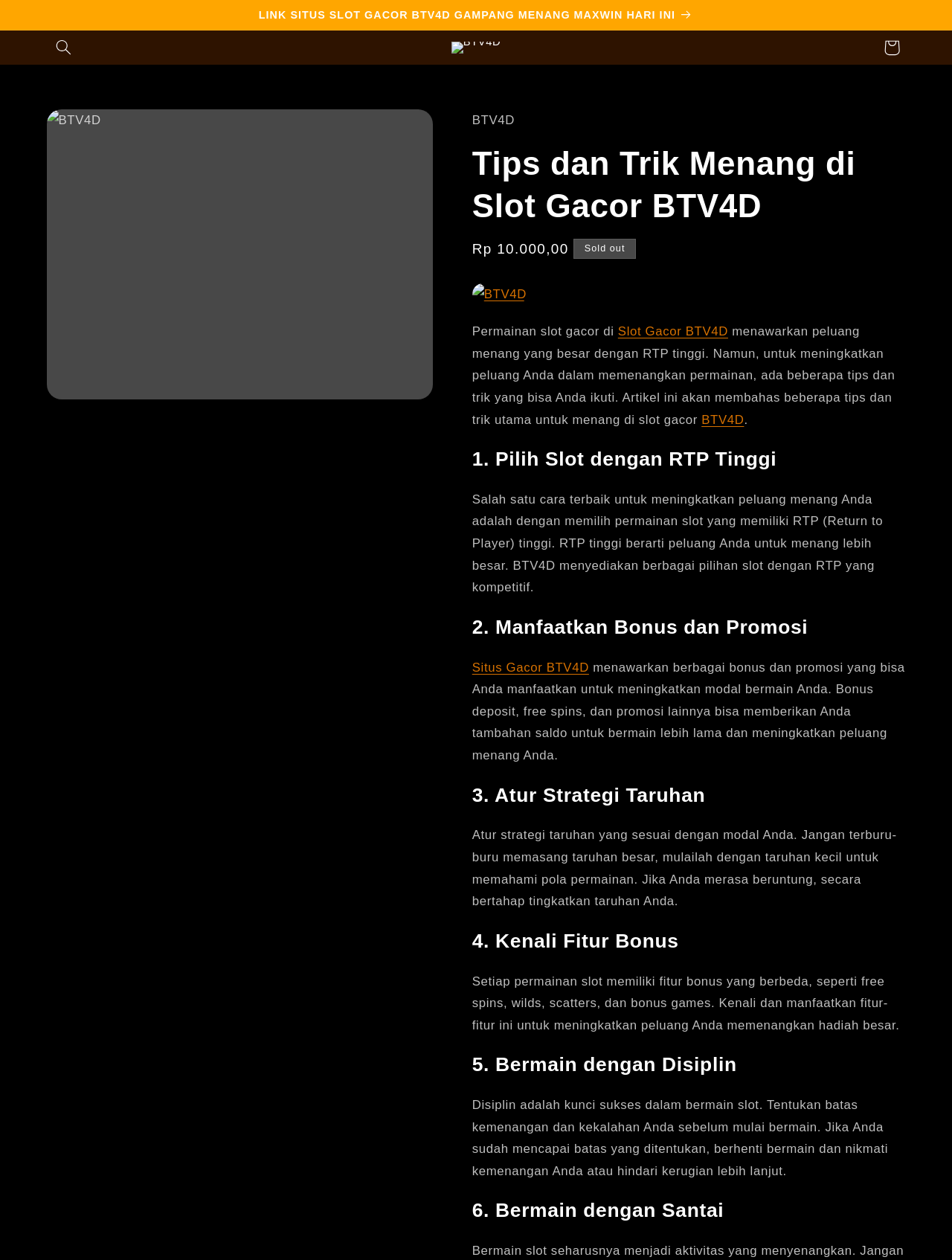Please pinpoint the bounding box coordinates for the region I should click to adhere to this instruction: "Learn about the benefits of choosing a slot game with high RTP".

[0.496, 0.391, 0.927, 0.472]